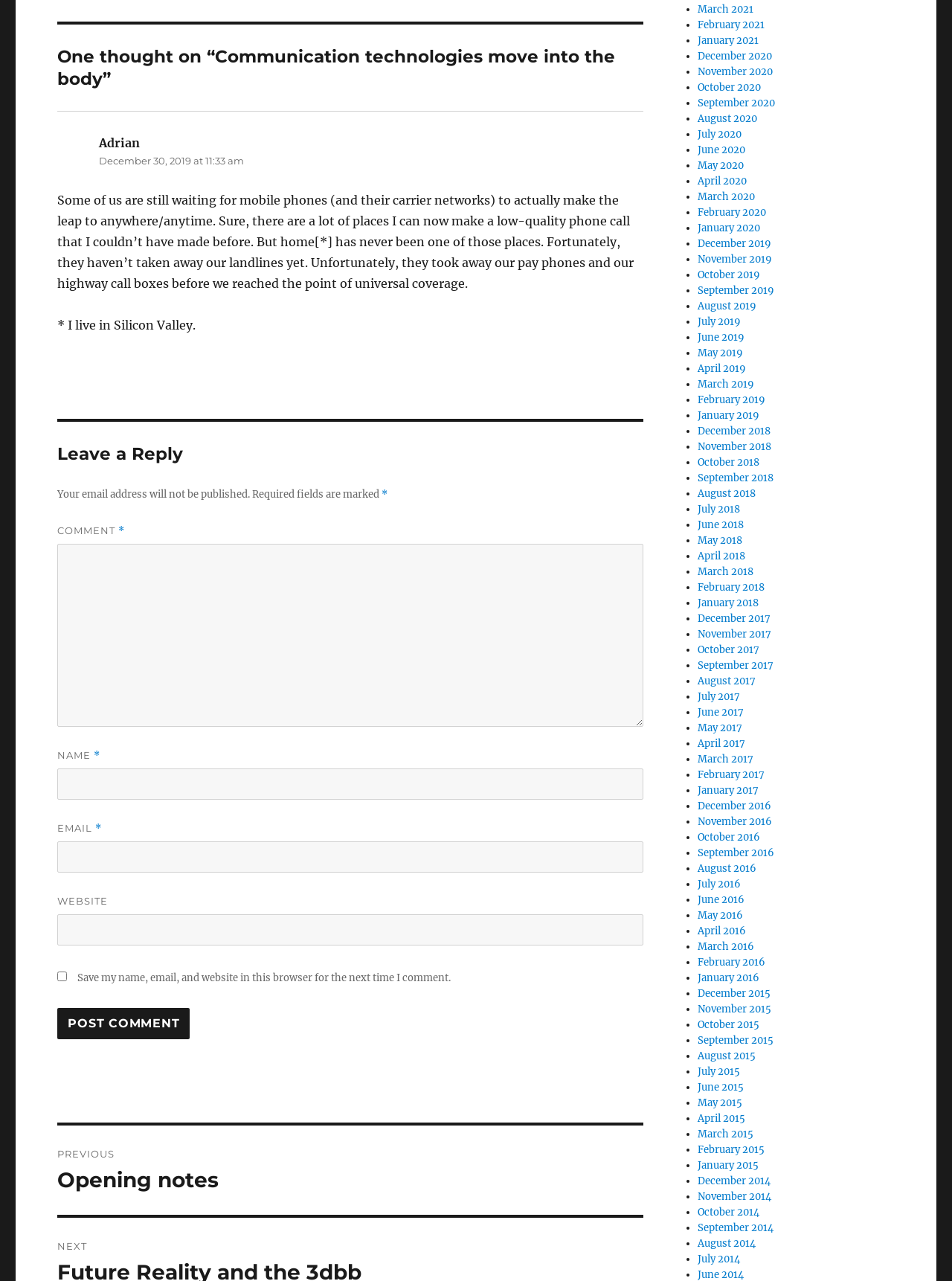Provide the bounding box coordinates of the area you need to click to execute the following instruction: "View previous post".

[0.06, 0.878, 0.676, 0.948]